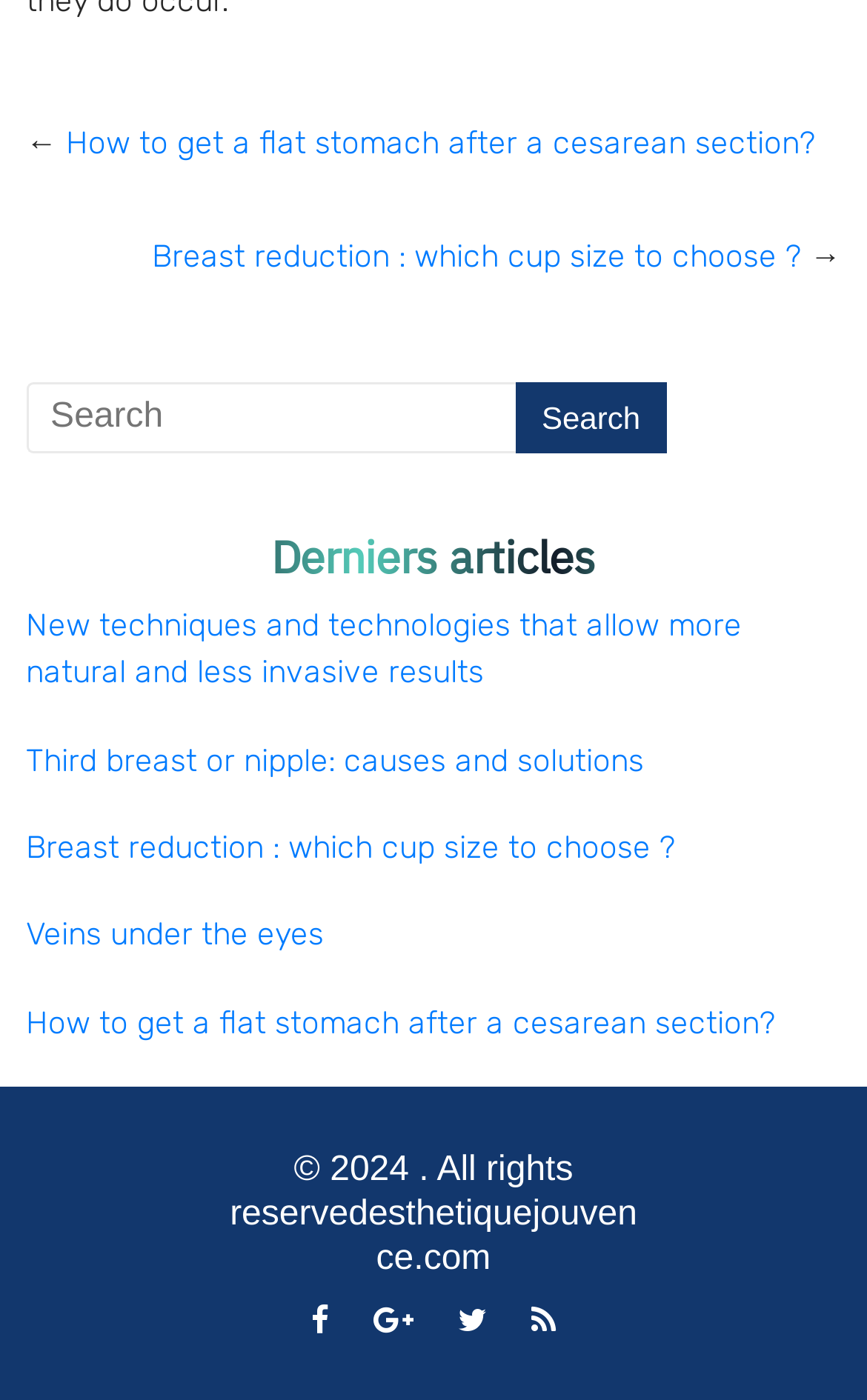Please answer the following question as detailed as possible based on the image: 
Is there a search bar on the webpage?

I found a textbox with the label 'Search' and a 'Search' button next to it. This indicates that there is a search bar on the webpage.